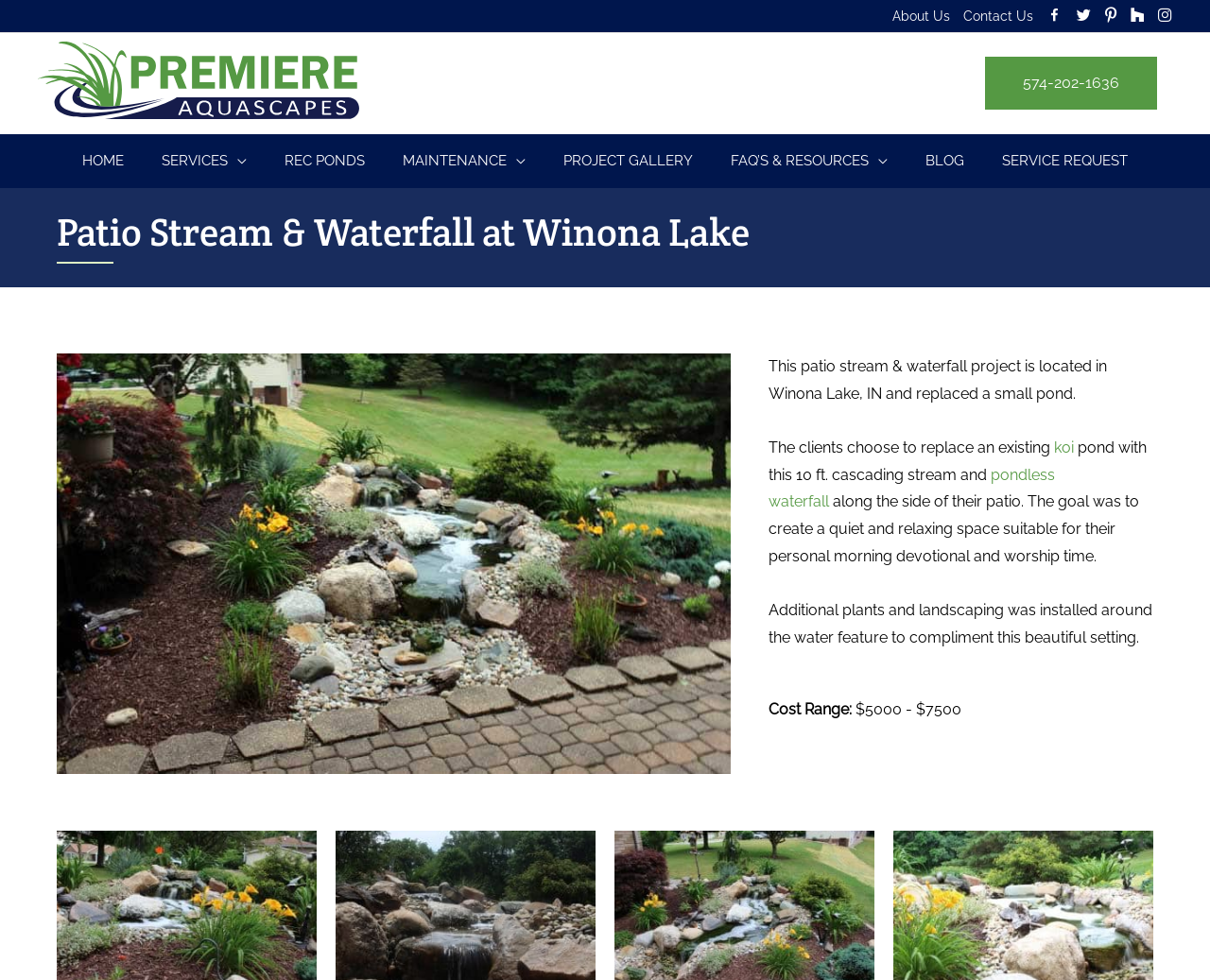Please specify the bounding box coordinates of the element that should be clicked to execute the given instruction: 'Click Learn More'. Ensure the coordinates are four float numbers between 0 and 1, expressed as [left, top, right, bottom].

None